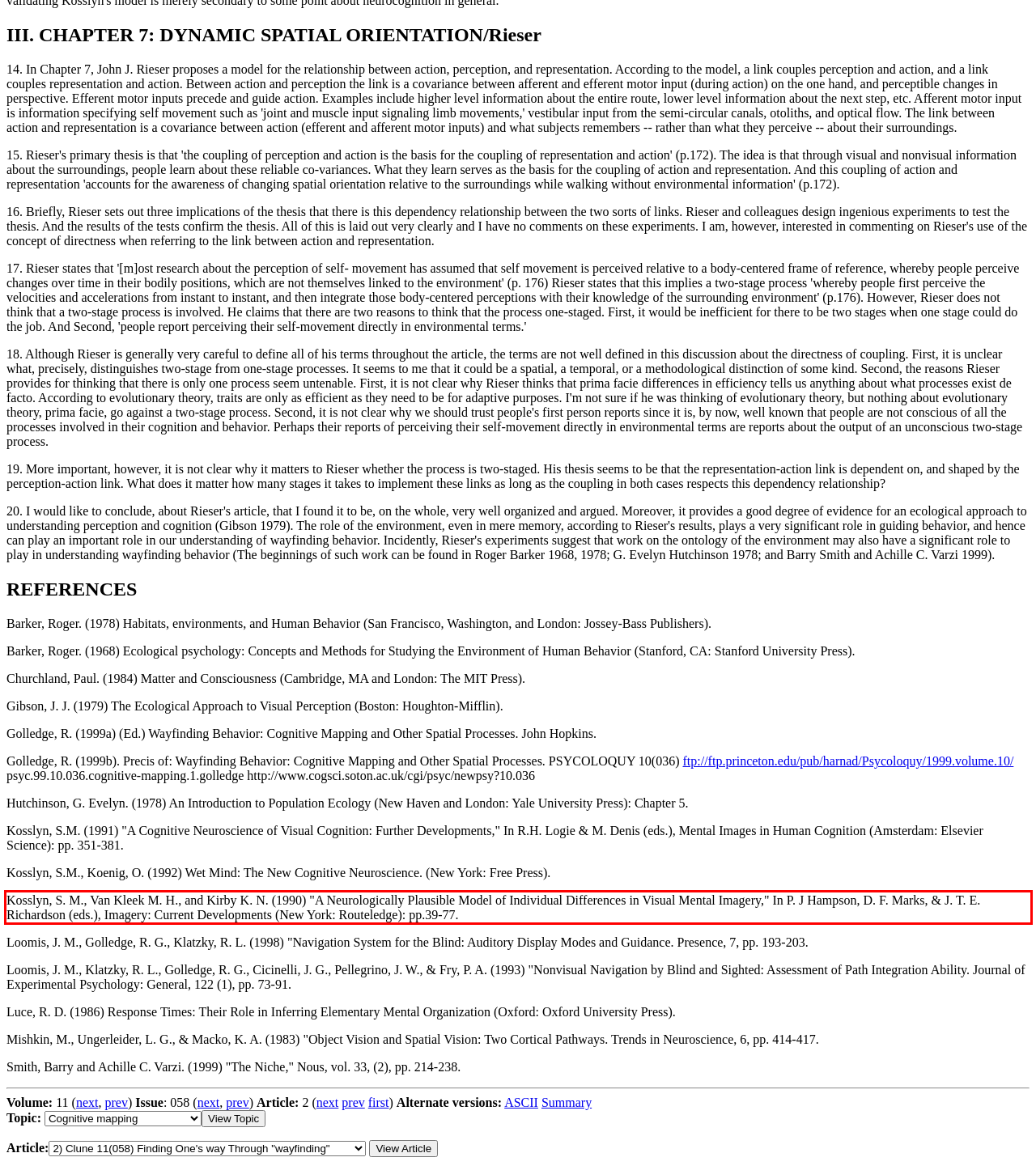Extract and provide the text found inside the red rectangle in the screenshot of the webpage.

Kosslyn, S. M., Van Kleek M. H., and Kirby K. N. (1990) "A Neurologically Plausible Model of Individual Differences in Visual Mental Imagery," In P. J Hampson, D. F. Marks, & J. T. E. Richardson (eds.), Imagery: Current Developments (New York: Routeledge): pp.39-77.